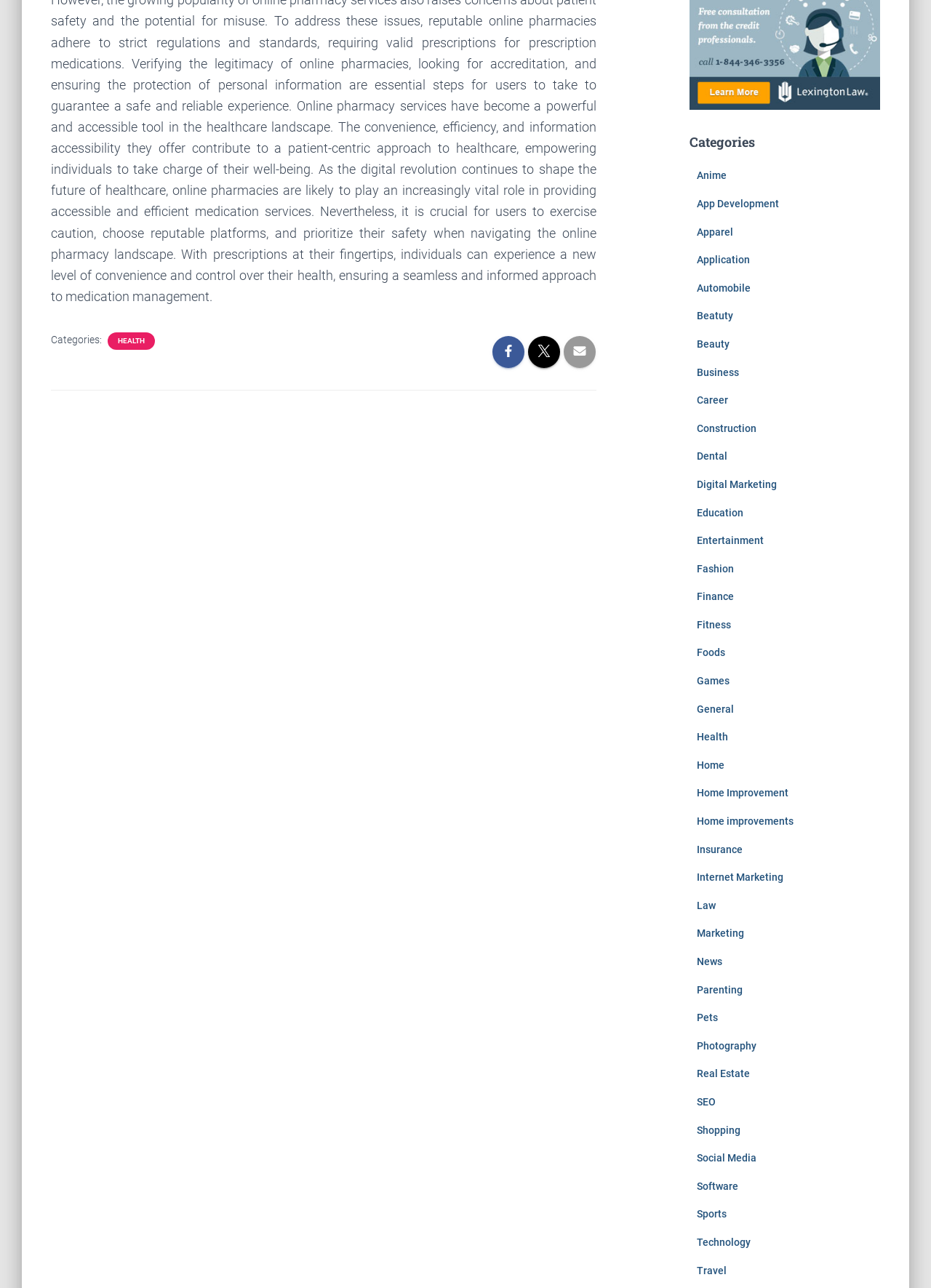Provide a brief response using a word or short phrase to this question:
What is the last category listed?

Travel